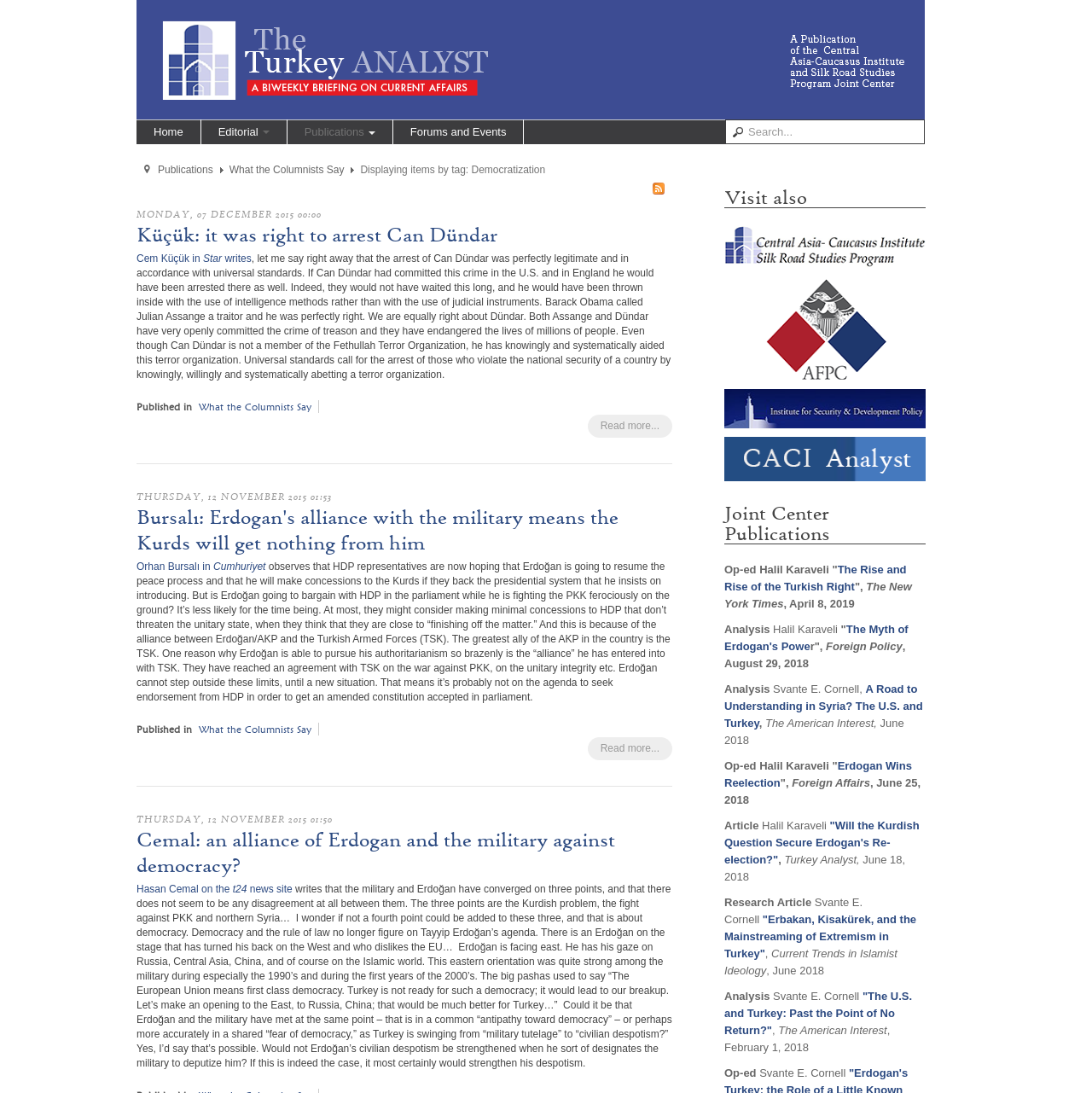Provide the bounding box coordinates for the area that should be clicked to complete the instruction: "Visit the 'What the Columnists Say' page".

[0.182, 0.366, 0.285, 0.378]